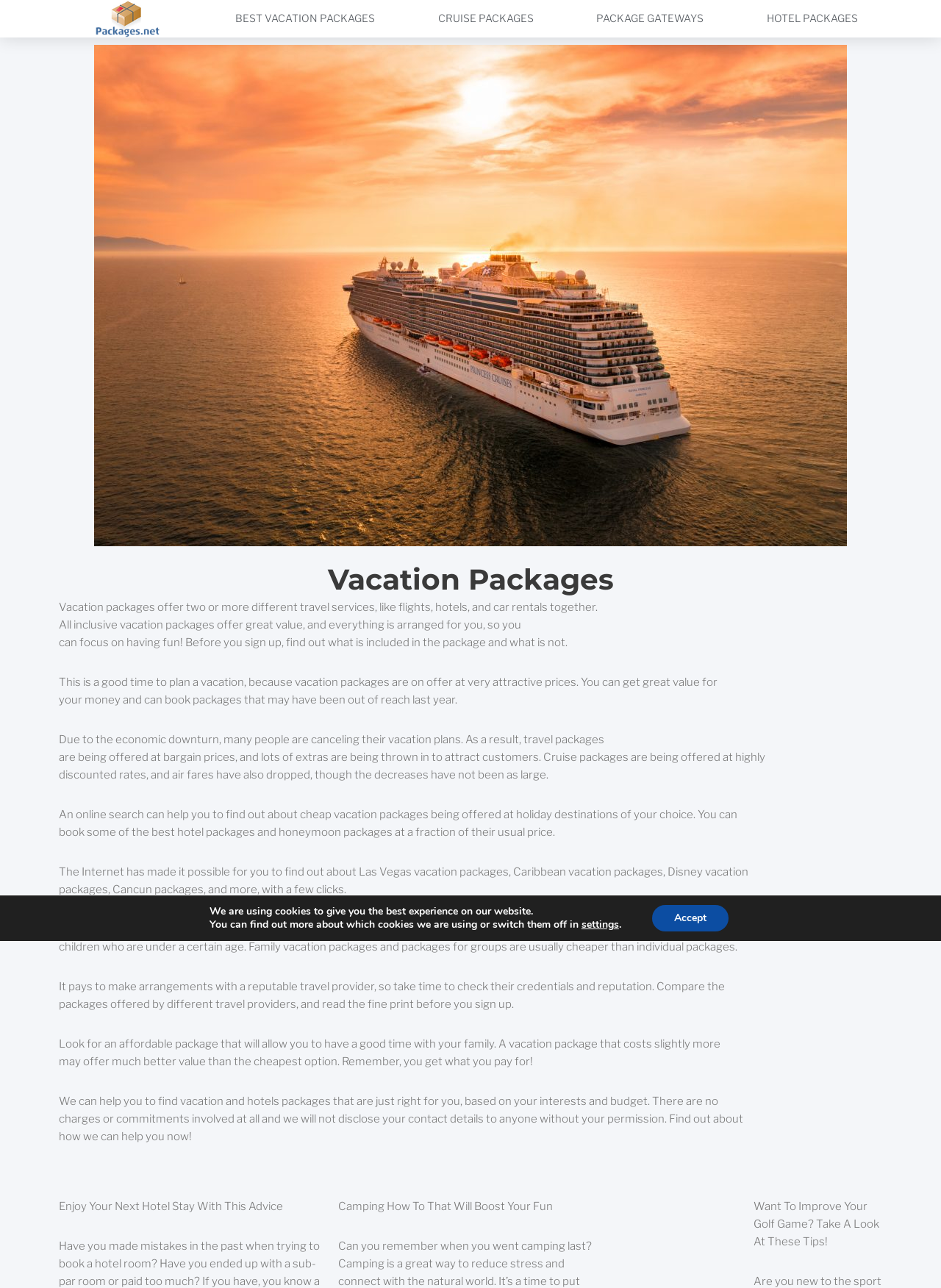Generate a comprehensive description of the contents of the webpage.

This webpage is about traveling and vacation packages. At the top, there are five links: "BEST VACATION PACKAGES", "CRUISE PACKAGES", "PACKAGE GATEWAYS", "HOTEL PACKAGES", and an unnamed link. Below these links, there is a large image related to cruise packages, honeymoon, and romantic locations.

The main content of the webpage is divided into several sections. The first section has a heading "Vacation Packages" and provides information about what vacation packages are, their benefits, and what to consider when booking one. This section consists of seven paragraphs of text.

Below the first section, there are three more sections with headings that are not explicitly stated. The second section appears to be about finding cheap vacation packages, with five paragraphs of text. The third section discusses rates for vacation packages, family vacation packages, and the importance of choosing a reputable travel provider, with four paragraphs of text. The fourth section seems to be a conclusion, encouraging readers to find a vacation package that suits their interests and budget, with three paragraphs of text.

At the bottom of the webpage, there are three more sections with headings "Enjoy Your Next Hotel Stay With This Advice", "Camping How To That Will Boost Your Fun", and "Want To Improve Your Golf Game? Take A Look At These Tips!". These sections appear to be unrelated to the main topic of vacation packages.

On the bottom right side of the webpage, there is a GDPR Cookie Banner with a message about using cookies, a link to learn more, and buttons to accept or adjust settings.